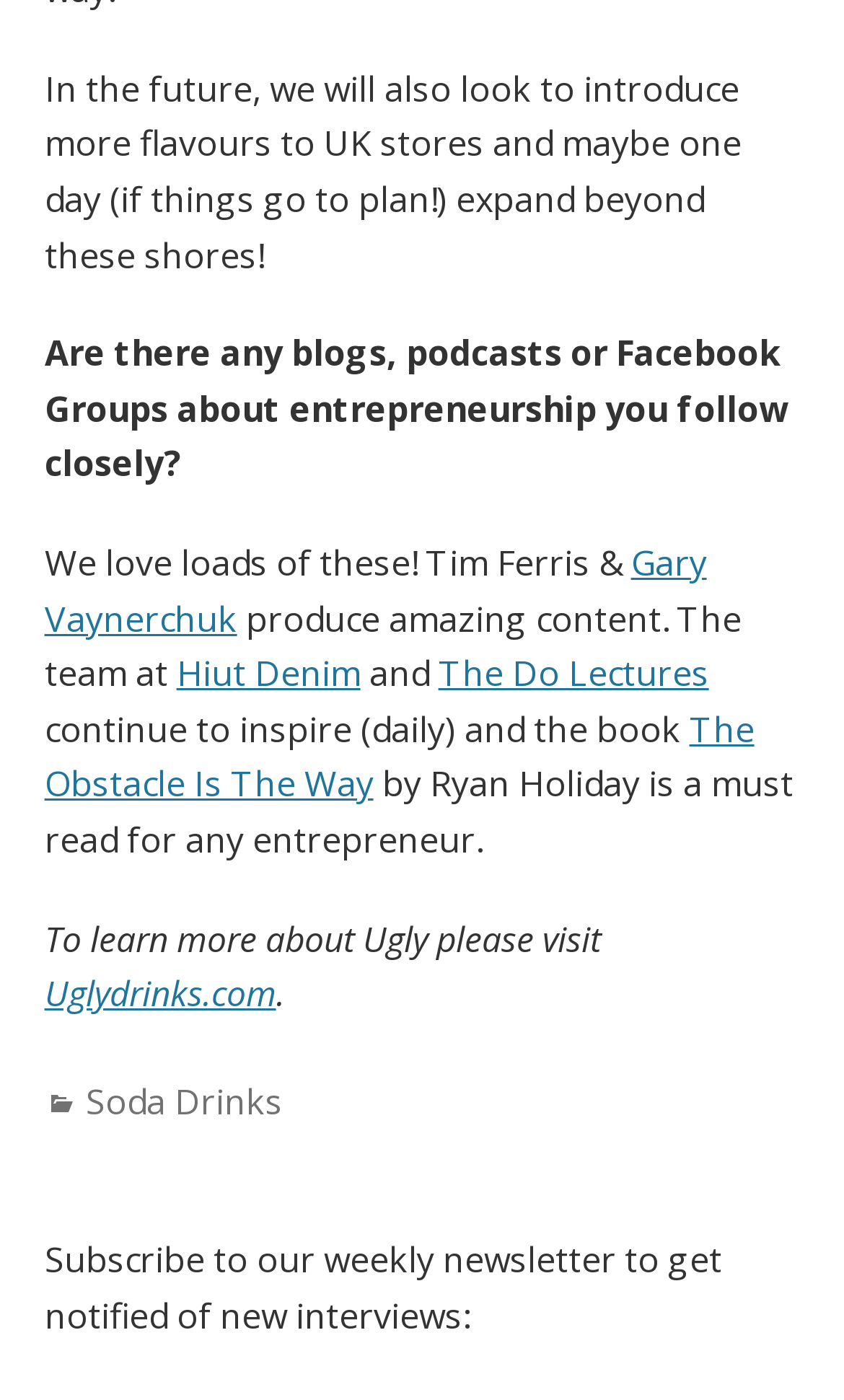Find the bounding box coordinates for the HTML element specified by: "Matti Rowe".

None